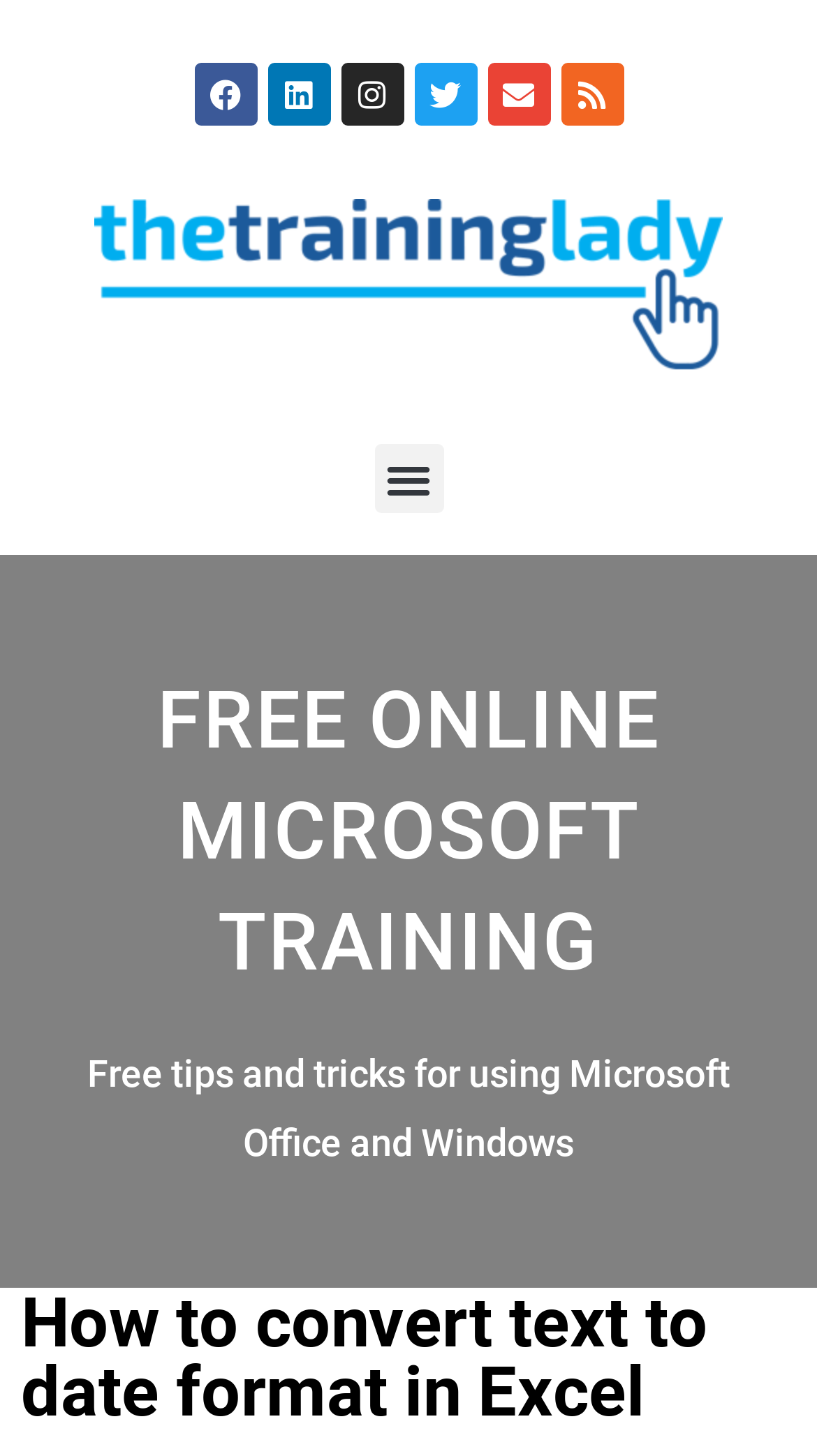Specify the bounding box coordinates of the region I need to click to perform the following instruction: "Toggle the menu". The coordinates must be four float numbers in the range of 0 to 1, i.e., [left, top, right, bottom].

[0.458, 0.305, 0.542, 0.352]